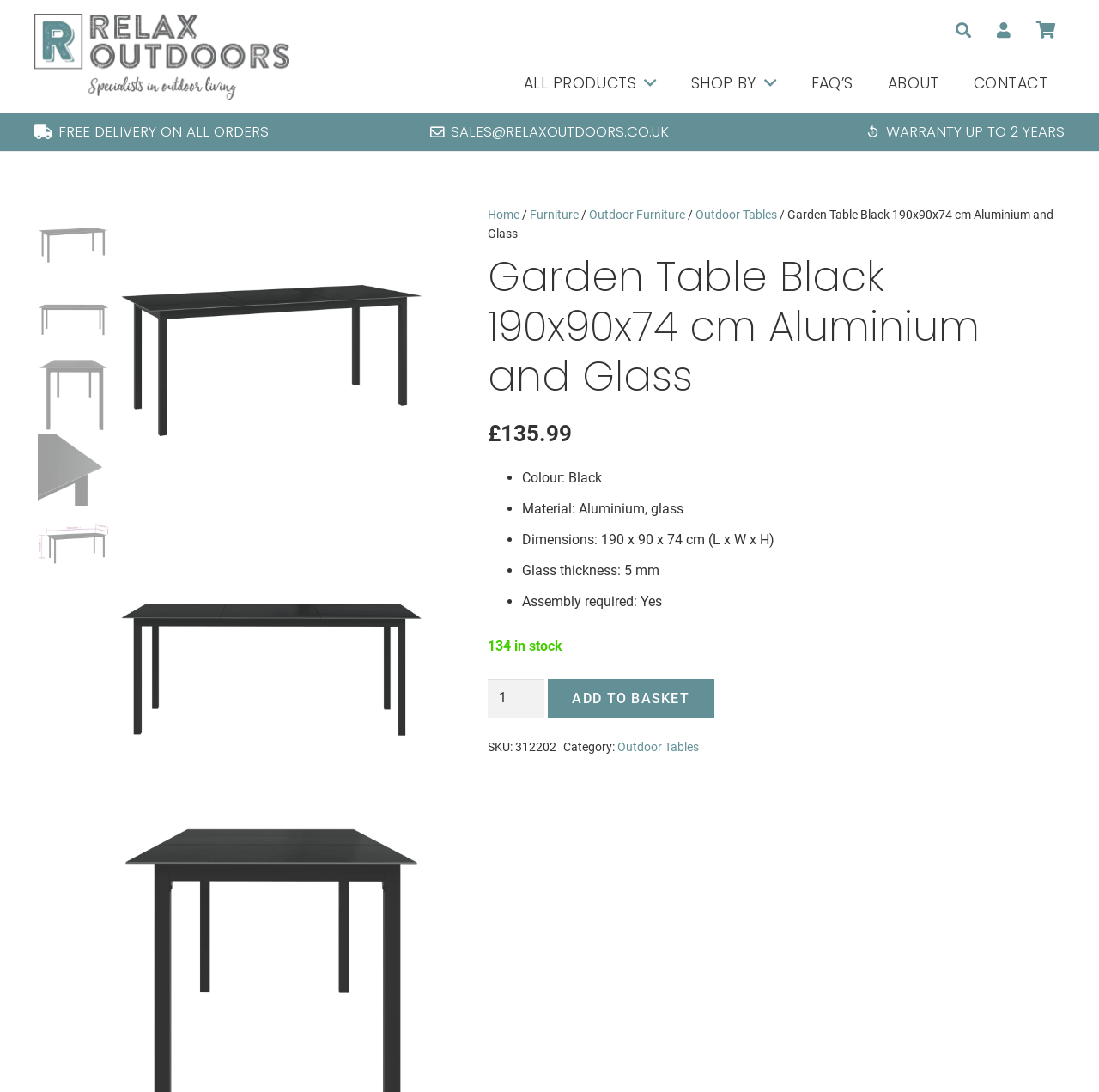Examine the screenshot and answer the question in as much detail as possible: What is the price of the garden table?

I found the price of the garden table by looking at the text next to the pound sign, which is £135.99.